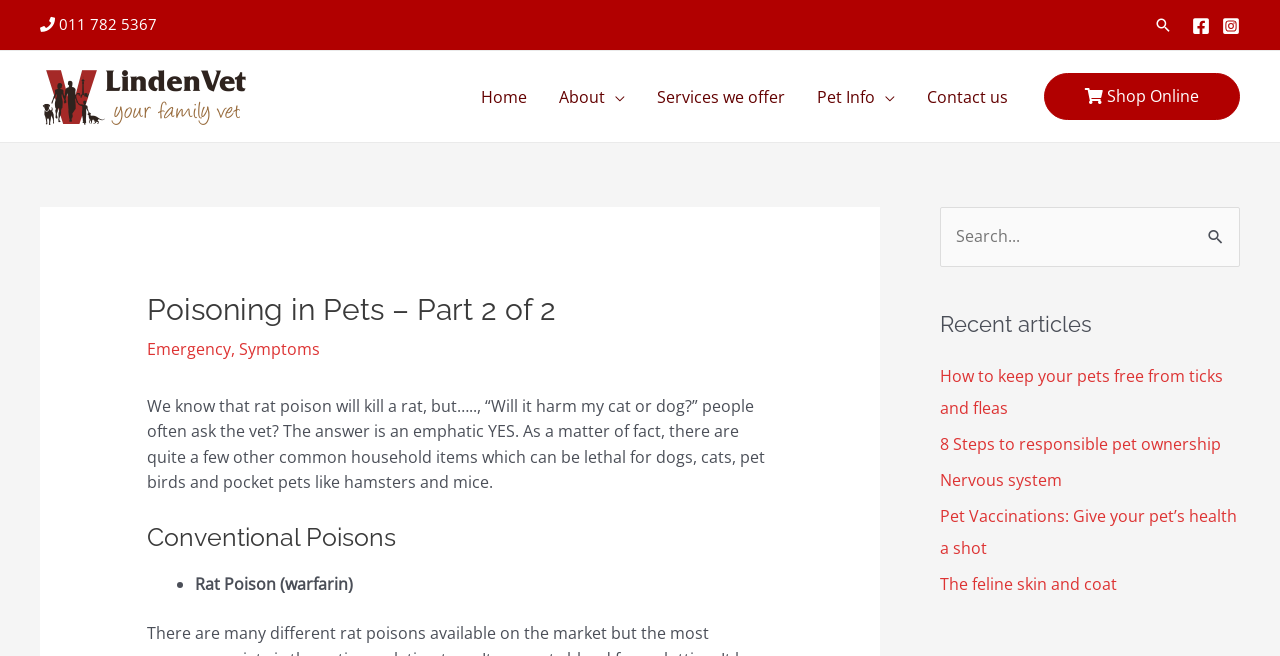Could you find the bounding box coordinates of the clickable area to complete this instruction: "Search for something"?

[0.902, 0.024, 0.916, 0.052]